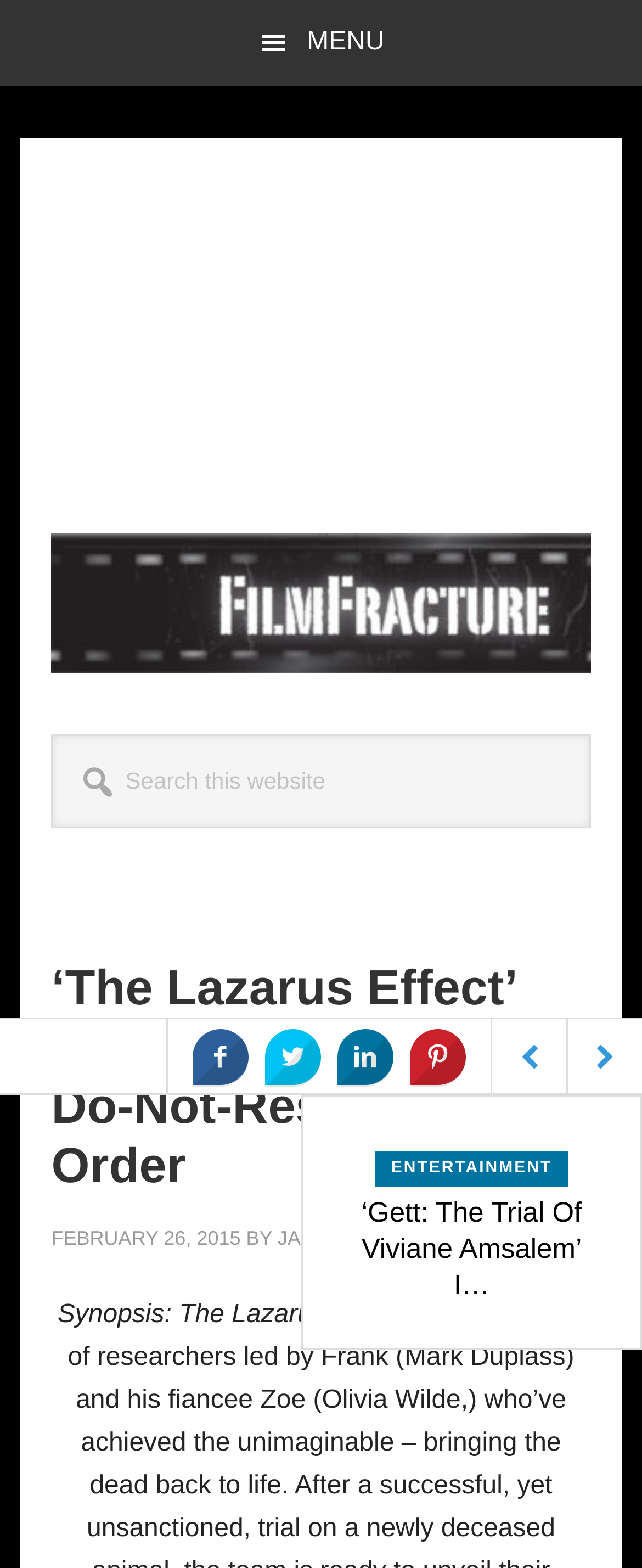Who is the author of the review?
Please ensure your answer to the question is detailed and covers all necessary aspects.

The question can be answered by looking at the link element on the webpage, which mentions 'JAMES JAY EDWARDS'. This suggests that James Jay Edwards is the author of the review.